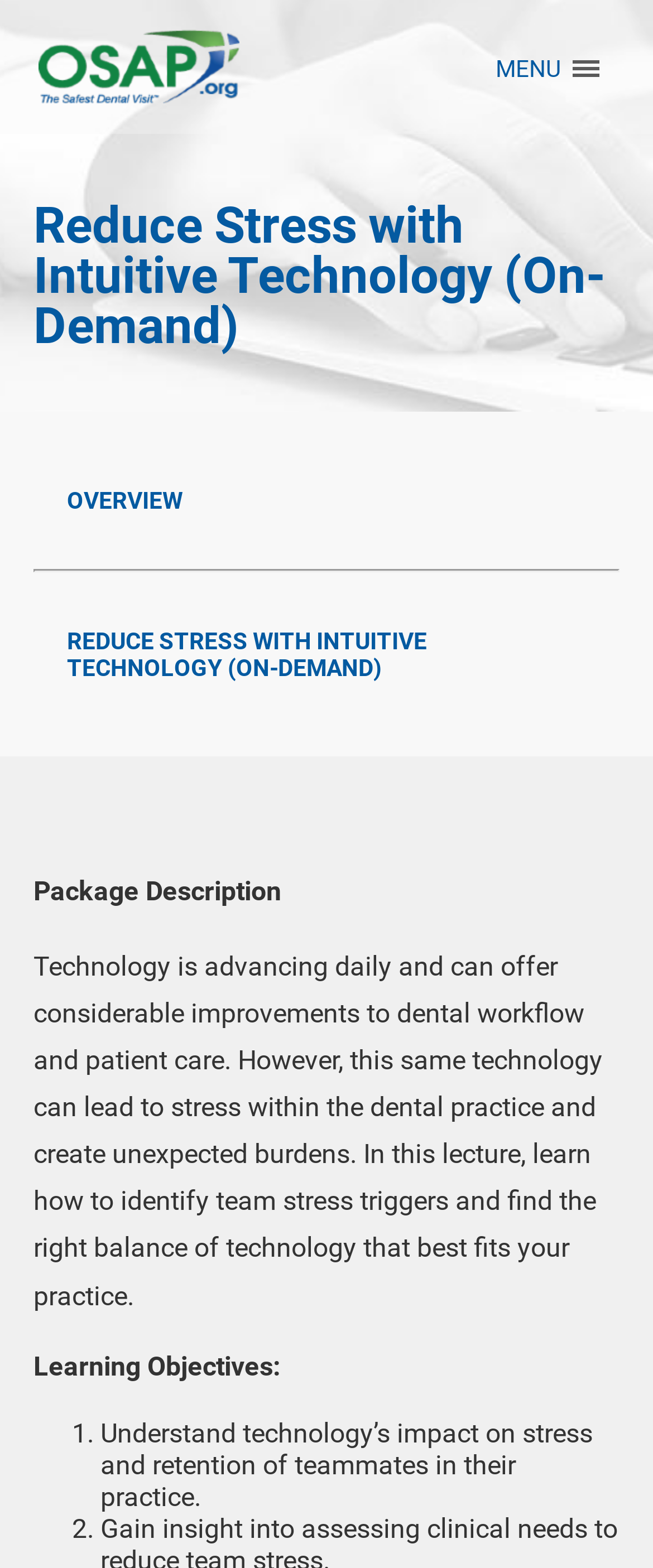How many learning objectives are listed? Based on the image, give a response in one word or a short phrase.

2